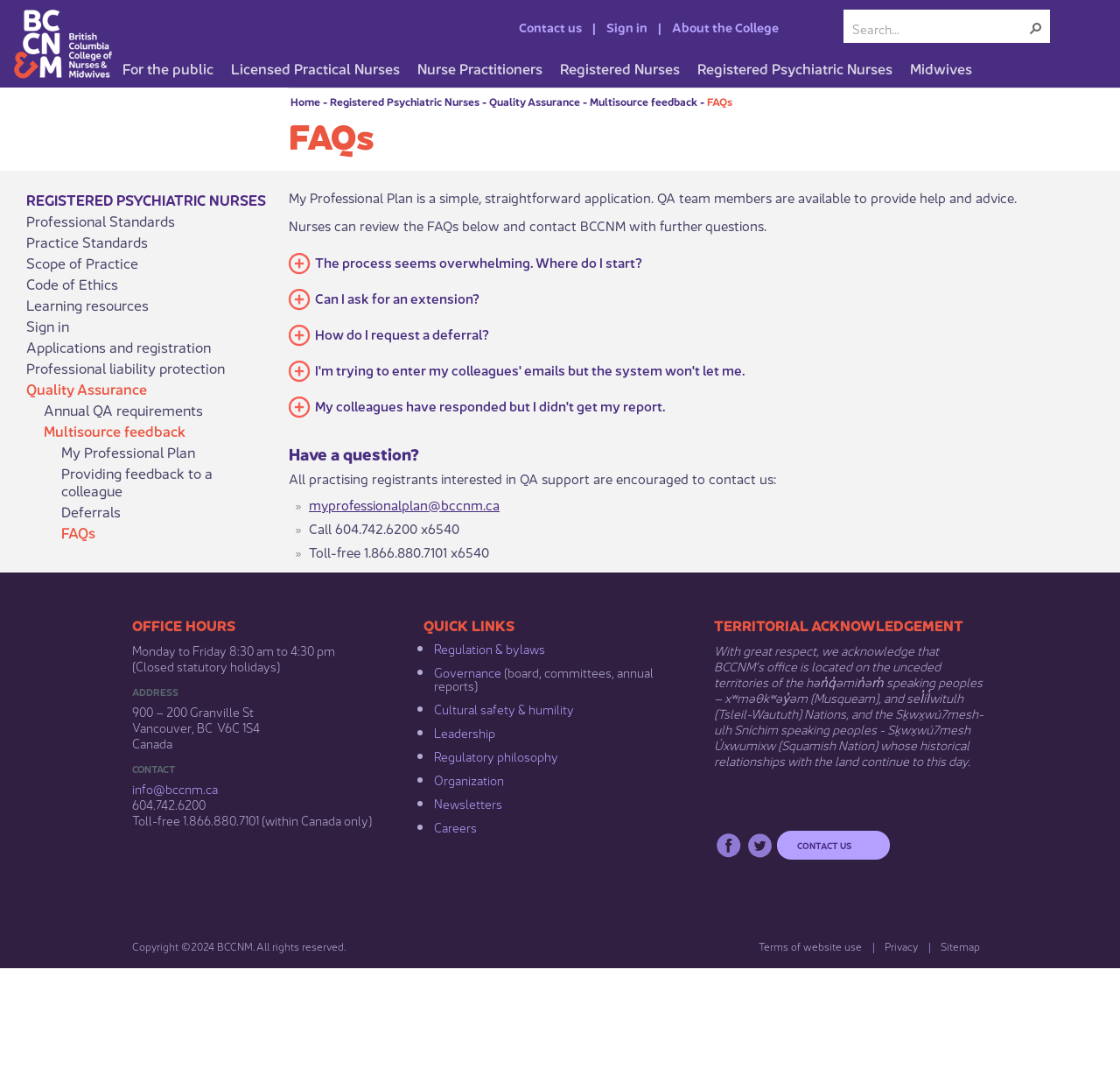Summarize the webpage in an elaborate manner.

The webpage is titled "FAQs" and appears to be a resource page for Registered Psychiatric Nurses. At the top of the page, there is a header section with a logo of the British Columbia College of Nurses and Midwives, followed by a navigation menu with links to "Contact us", "Sign in", and "About the College". There is also a search bar on the top right corner.

Below the header section, there are five categories listed: "For the public", "Licensed Practical Nurses", "Nurse Practitioners", "Registered Nurses", and "Registered Psychiatric Nurses". 

The main content of the page is divided into two sections. The first section has a heading "FAQs" and provides answers to frequently asked questions related to the Quality Assurance program for Registered Psychiatric Nurses. The questions are listed in a description list format, with each question followed by a brief answer. The questions include "The process seems overwhelming. Where do I start?", "Can I ask for an extension?", and "How do I request a deferral?".

The second section has a heading "Have a question?" and provides contact information for the Quality Assurance team, including an email address, phone number, and toll-free number. 

At the bottom of the page, there is a footer section with office hours, address, and contact information for the British Columbia College of Nurses and Midwives.